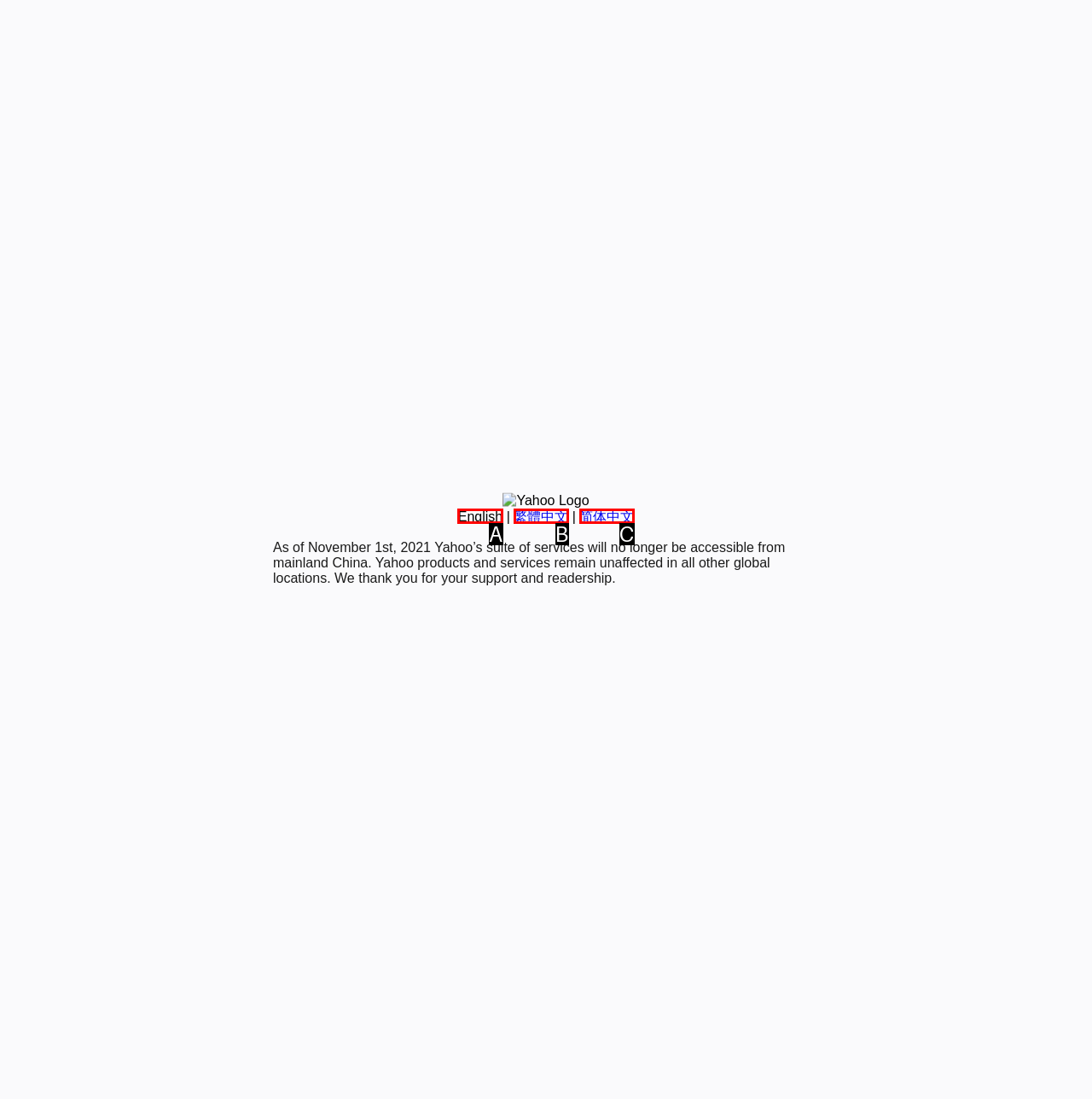Choose the option that best matches the element: 简体中文
Respond with the letter of the correct option.

C